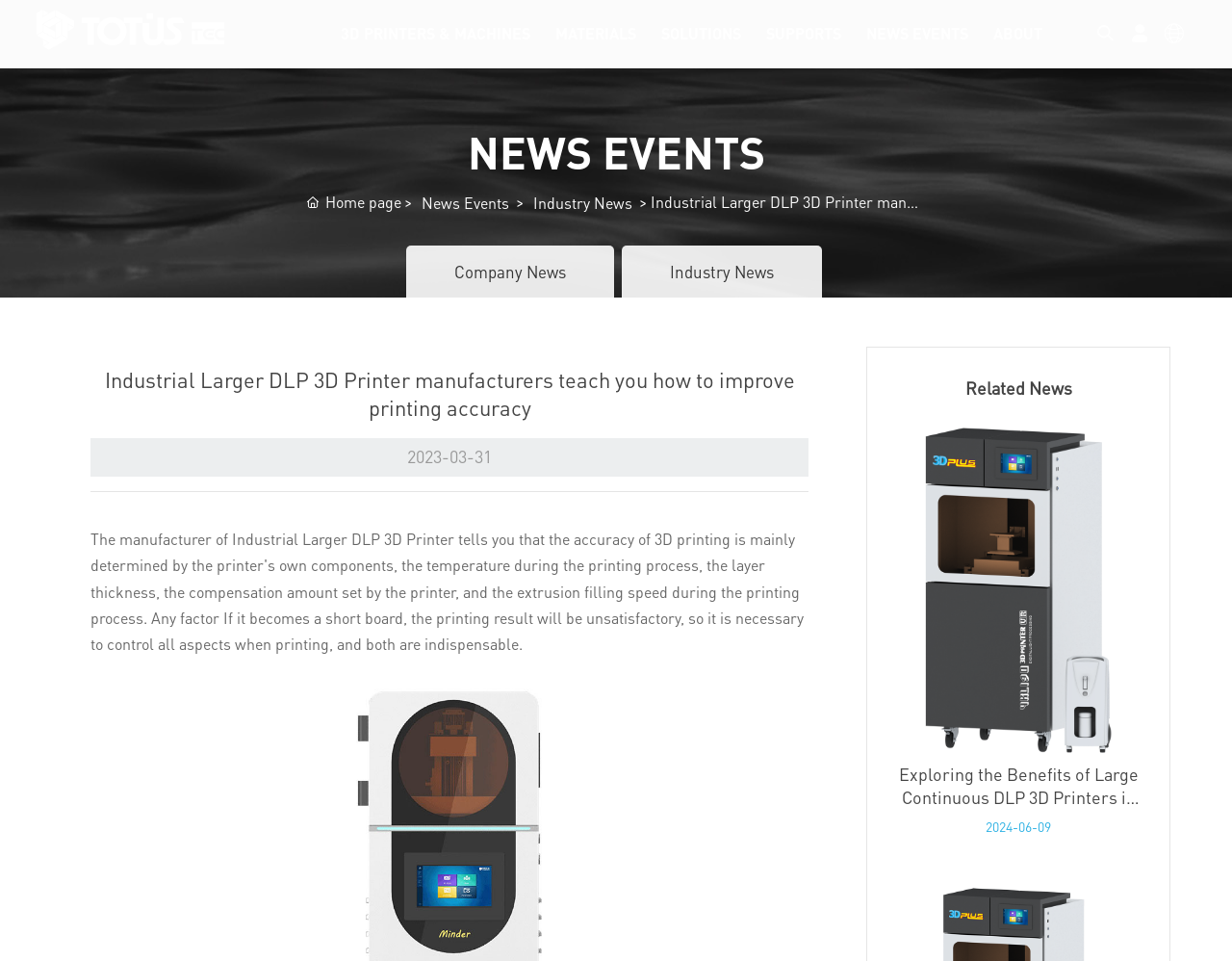What is the purpose of the separator at the bottom of the news article?
Based on the visual information, provide a detailed and comprehensive answer.

The separator is a horizontal line that separates the news article from the rest of the content on the webpage. Its purpose is to visually distinguish the article from other elements on the page.